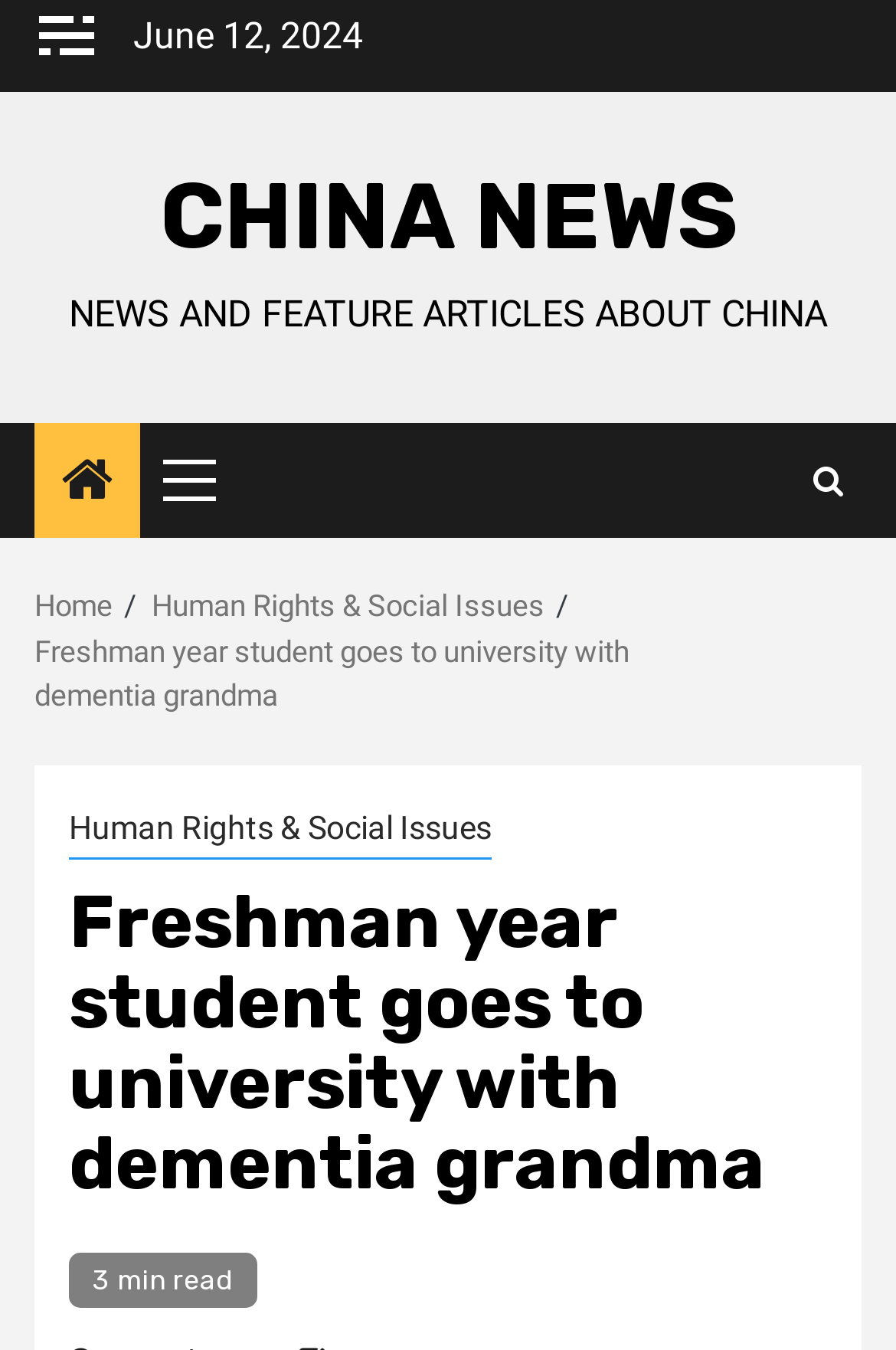Using the provided element description: "Human Rights & Social Issues", identify the bounding box coordinates. The coordinates should be four floats between 0 and 1 in the order [left, top, right, bottom].

[0.077, 0.595, 0.549, 0.636]